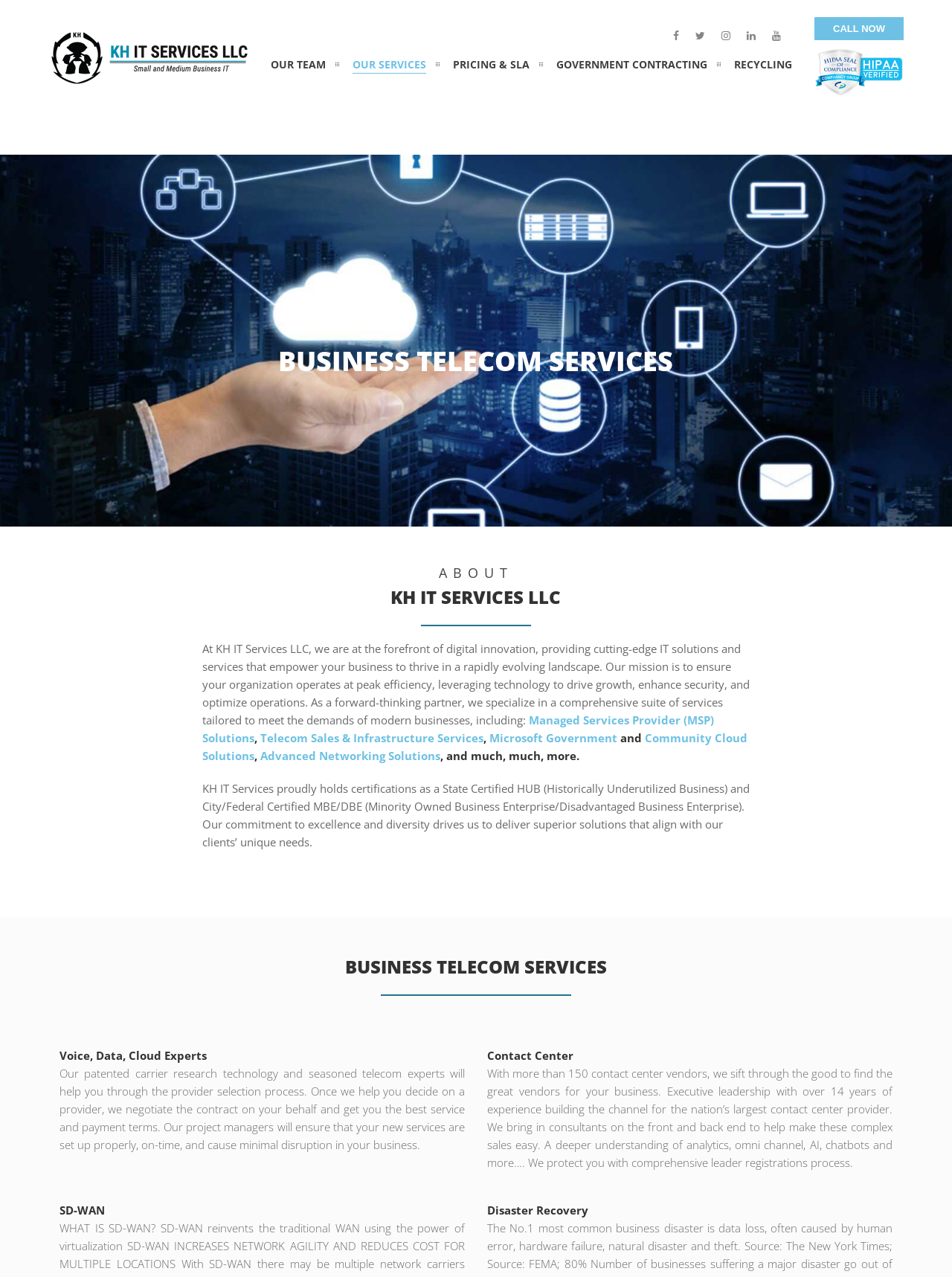Provide a short answer to the following question with just one word or phrase: What is SD-WAN?

A business telecom service